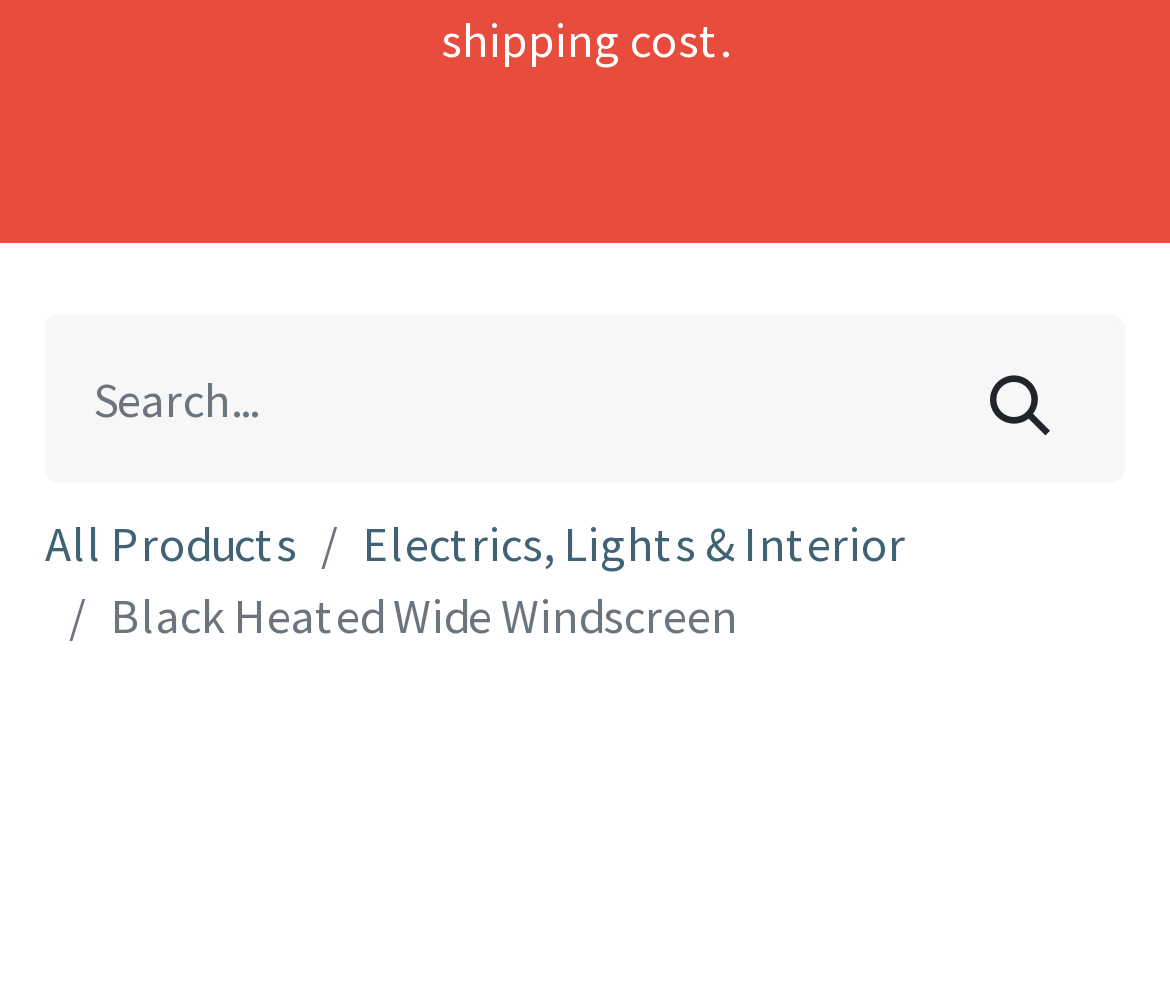Using the given description, provide the bounding box coordinates formatted as (top-left x, top-left y, bottom-right x, bottom-right y), with all values being floating point numbers between 0 and 1. Description: aria-label="Search" title="Search"

[0.782, 0.317, 0.962, 0.486]